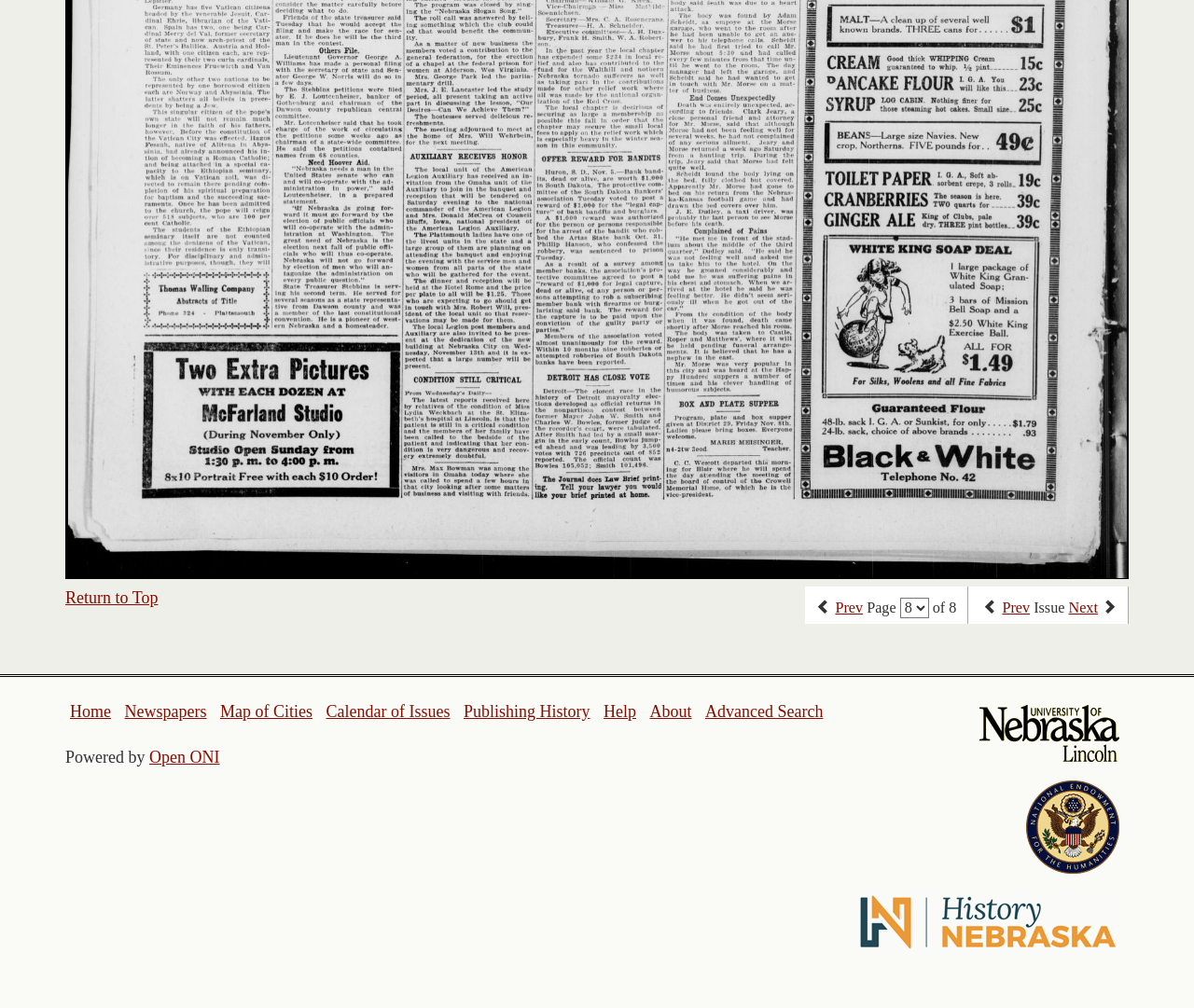Respond concisely with one word or phrase to the following query:
What is the name of the university logo on the bottom-right corner?

University of Nebraska Lincoln